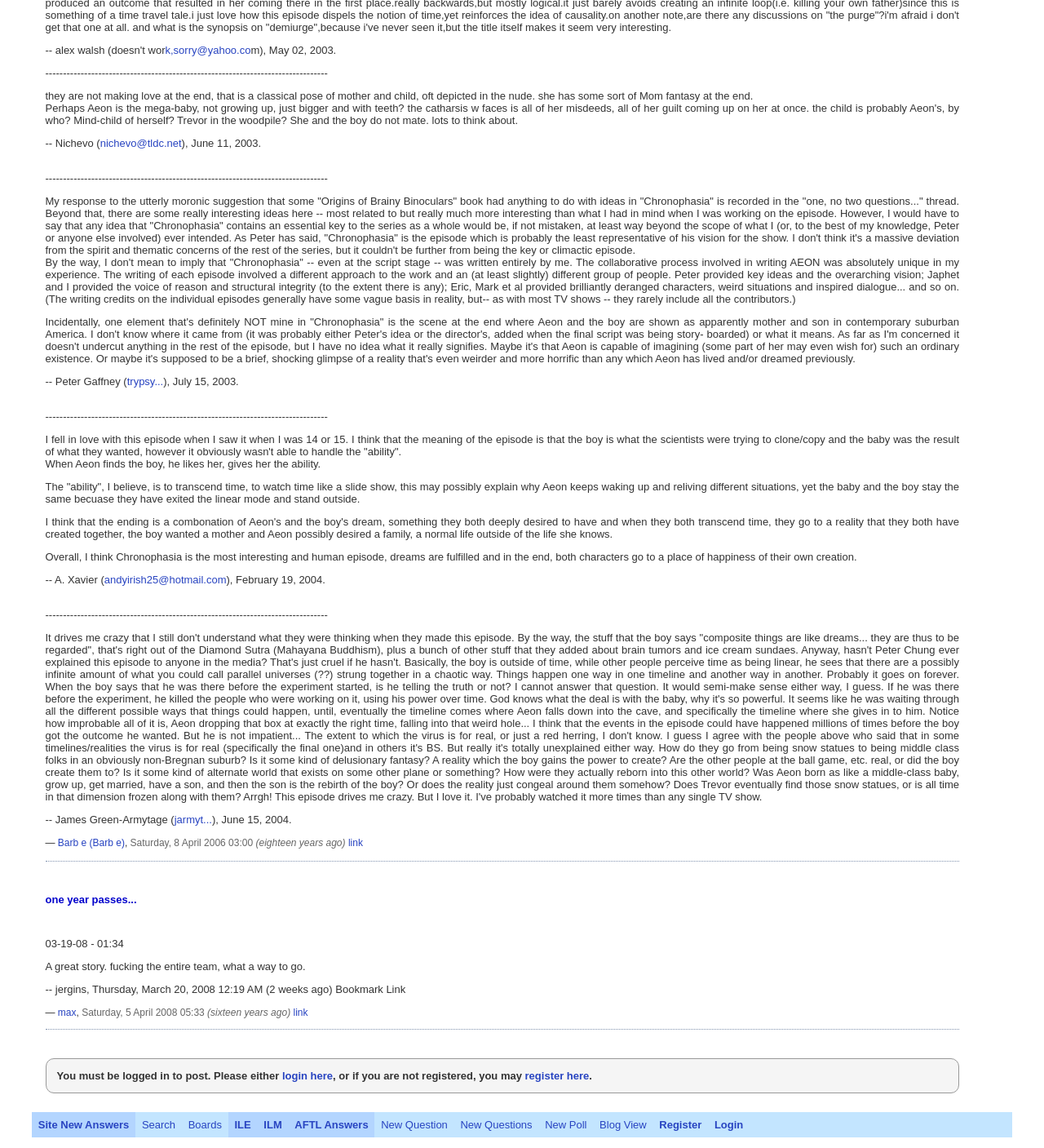Who is the creator of the TV show being discussed?
Refer to the image and provide a detailed answer to the question.

The webpage mentions Peter Chung as the creator of the TV show, and users are referencing his ideas and vision for the show in their discussions about the 'Chronophasia' episode.